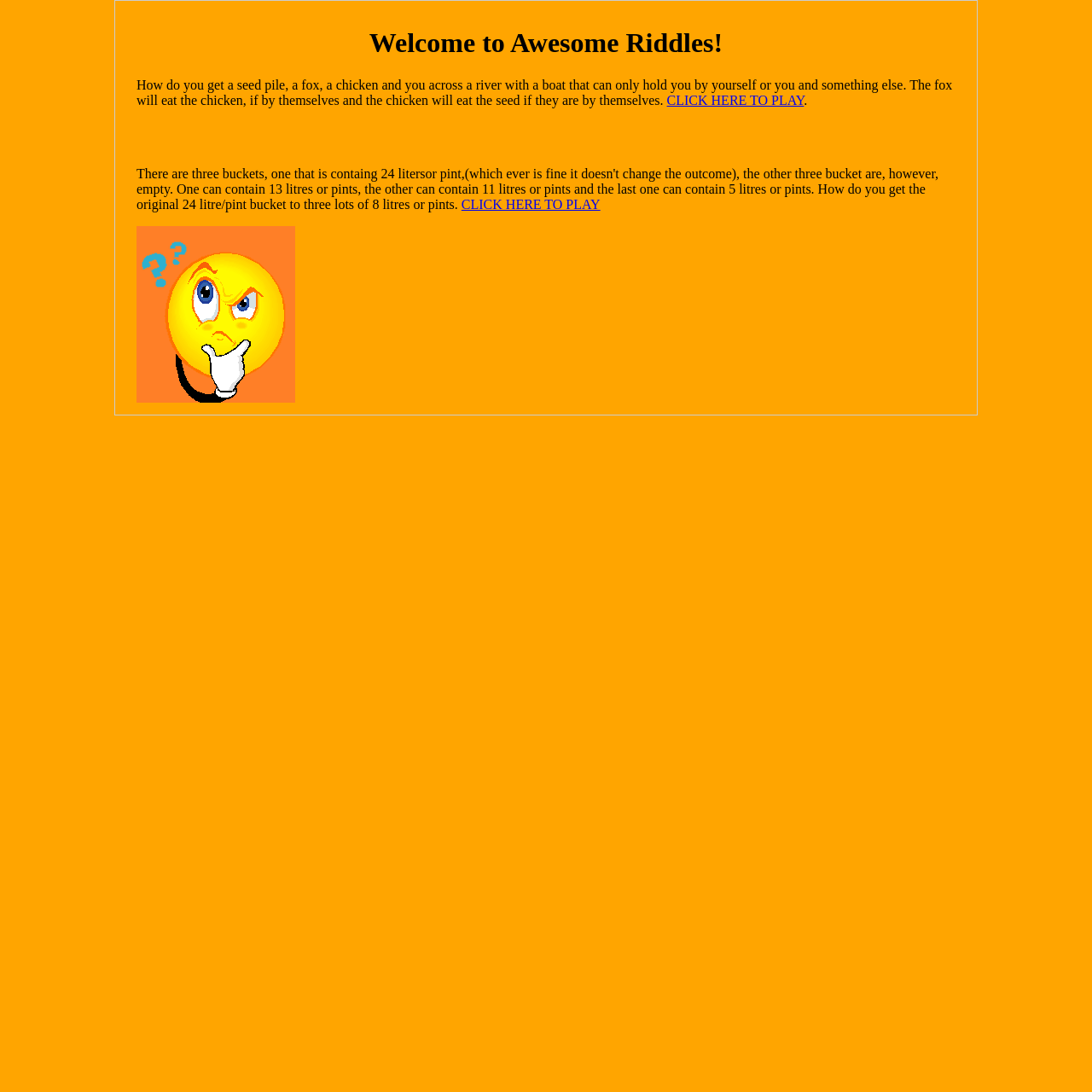Provide the bounding box for the UI element matching this description: "CLICK HERE TO PLAY".

[0.423, 0.18, 0.55, 0.194]